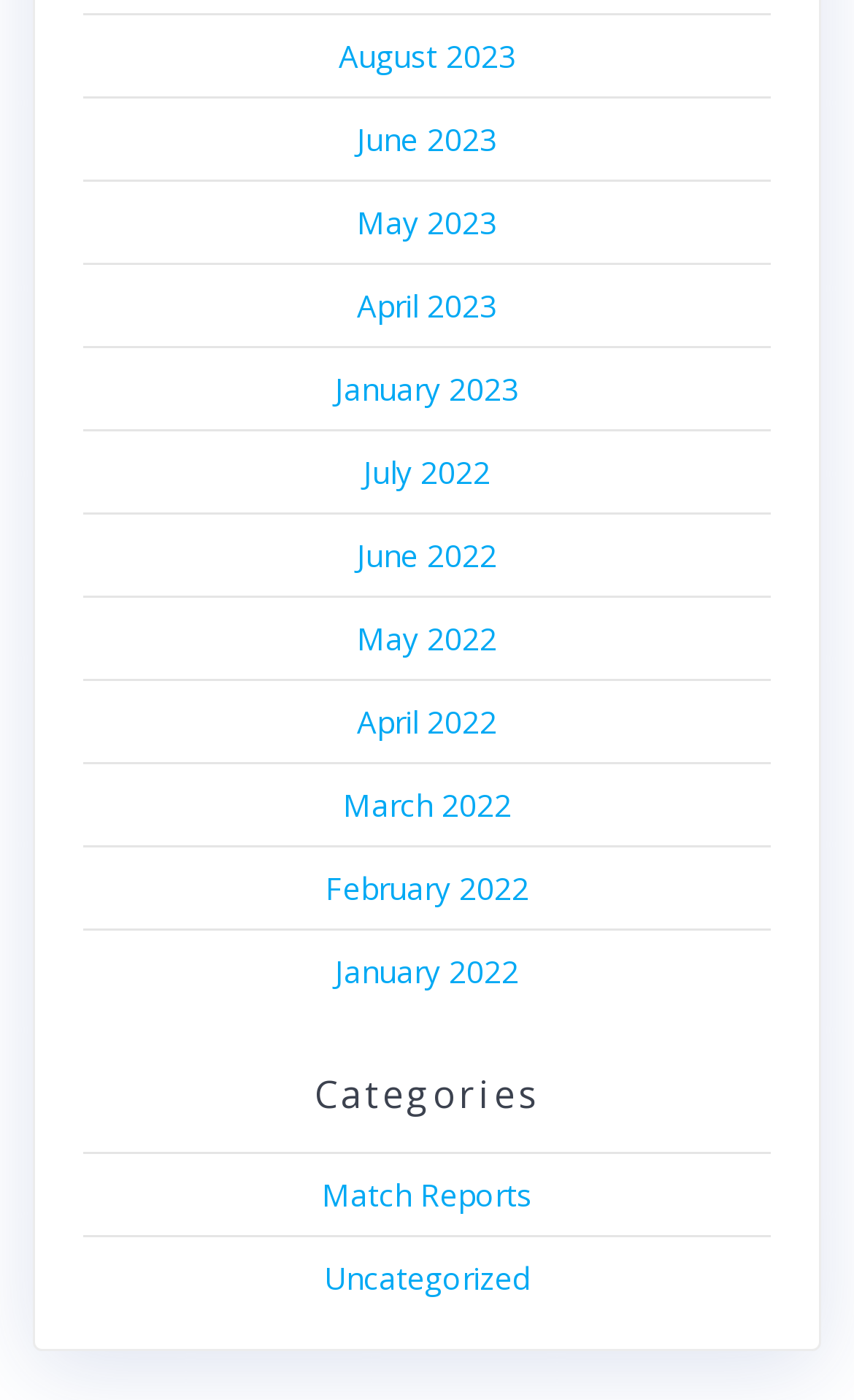Please provide the bounding box coordinates for the element that needs to be clicked to perform the instruction: "Explore January 2022". The coordinates must consist of four float numbers between 0 and 1, formatted as [left, top, right, bottom].

[0.392, 0.678, 0.608, 0.708]